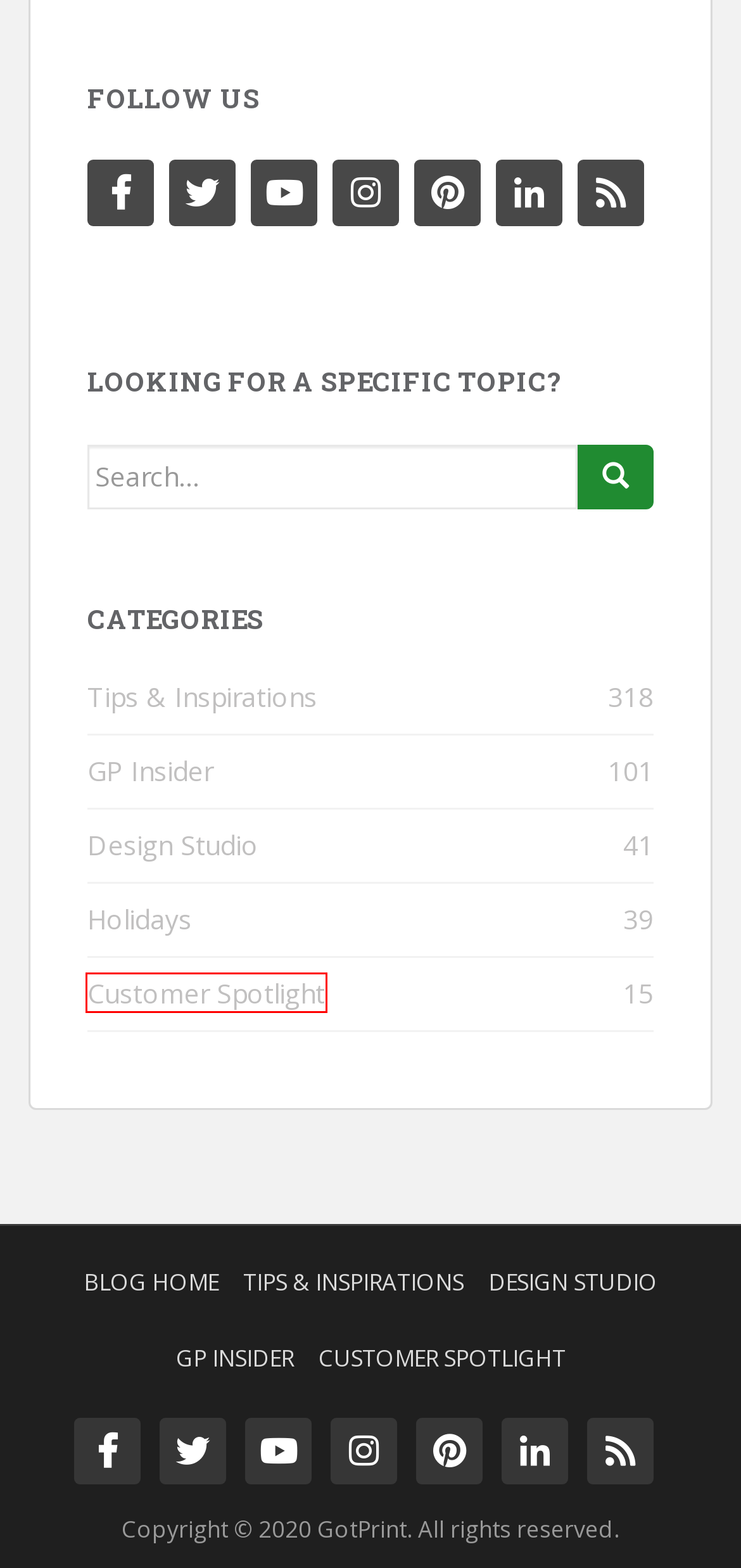You have a screenshot of a webpage with a red rectangle bounding box around an element. Identify the best matching webpage description for the new page that appears after clicking the element in the bounding box. The descriptions are:
A. Design Studio – GotPrint Blog
B. print marketing – GotPrint Blog
C. Customer Spotlight – GotPrint Blog
D. unique business card shapes – GotPrint Blog
E. unique wedding invitations – GotPrint Blog
F. GotPrint Blog – Your resource for print, design and marketing tips.
G. unique postcards – GotPrint Blog
H. GP Insider – GotPrint Blog

C